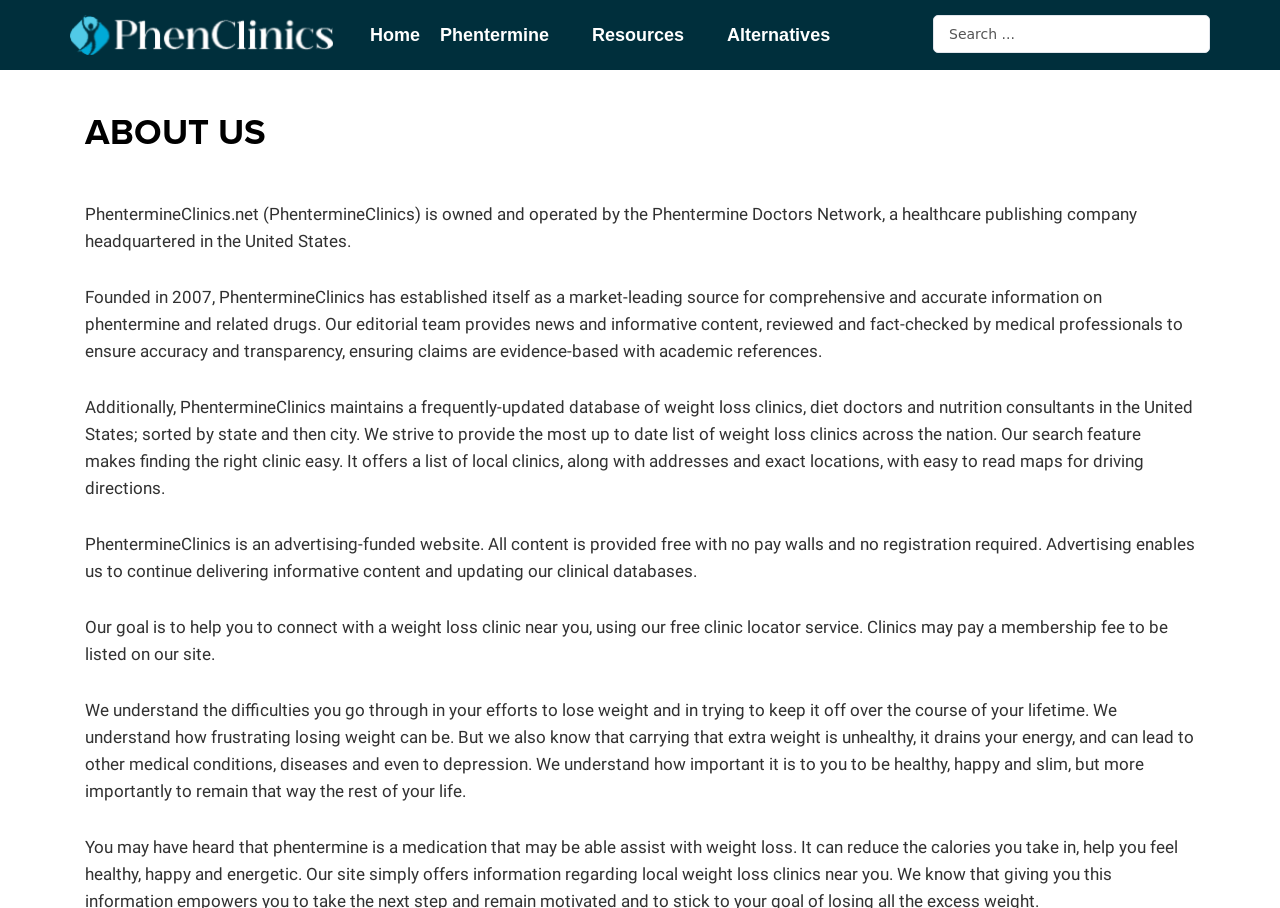Provide the bounding box coordinates of the HTML element this sentence describes: "alt="PhentermineClinics Logo"". The bounding box coordinates consist of four float numbers between 0 and 1, i.e., [left, top, right, bottom].

[0.055, 0.017, 0.26, 0.06]